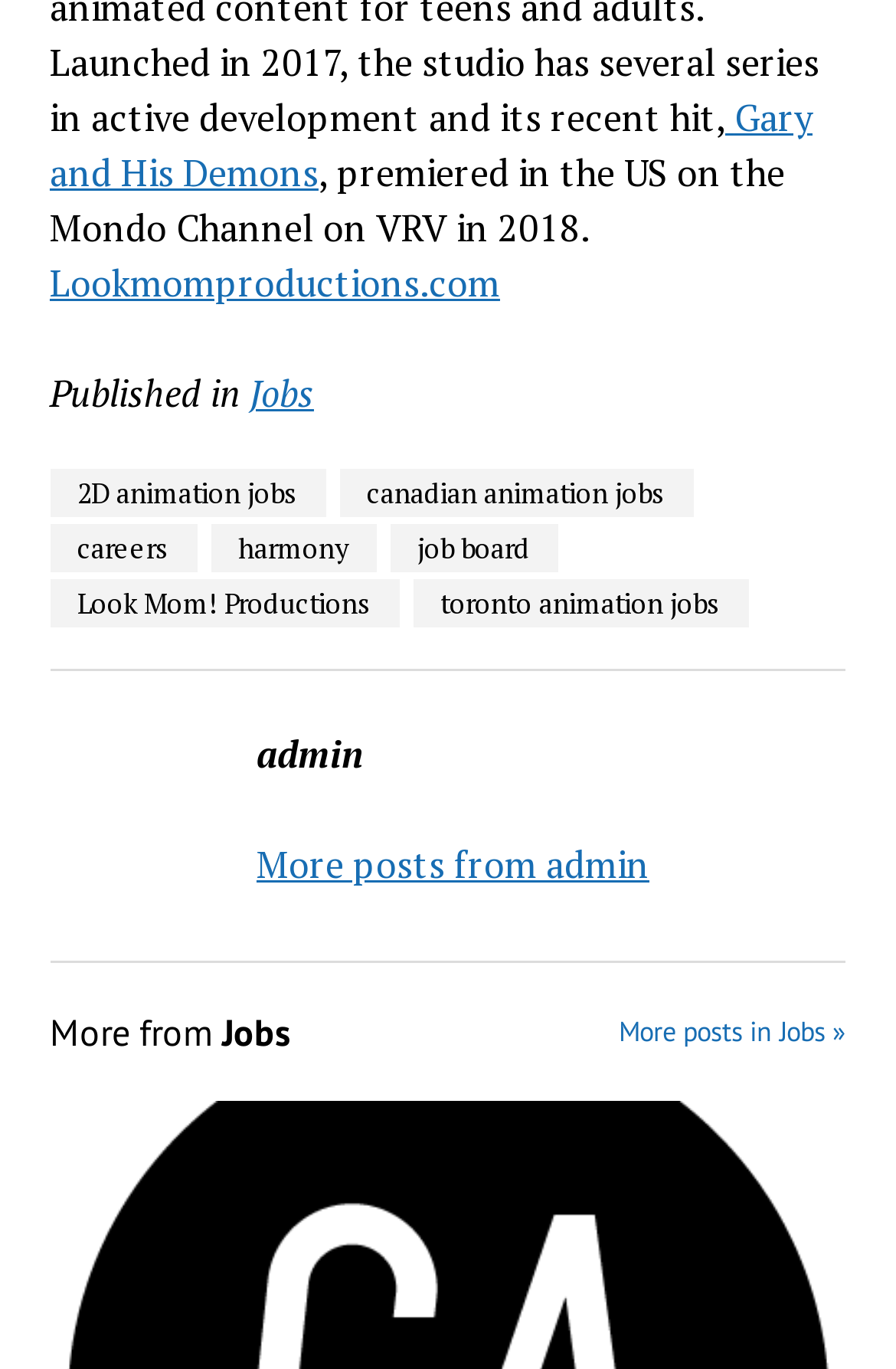Identify the bounding box for the given UI element using the description provided. Coordinates should be in the format (top-left x, top-left y, bottom-right x, bottom-right y) and must be between 0 and 1. Here is the description: More posts in Jobs »

[0.691, 0.734, 0.944, 0.775]